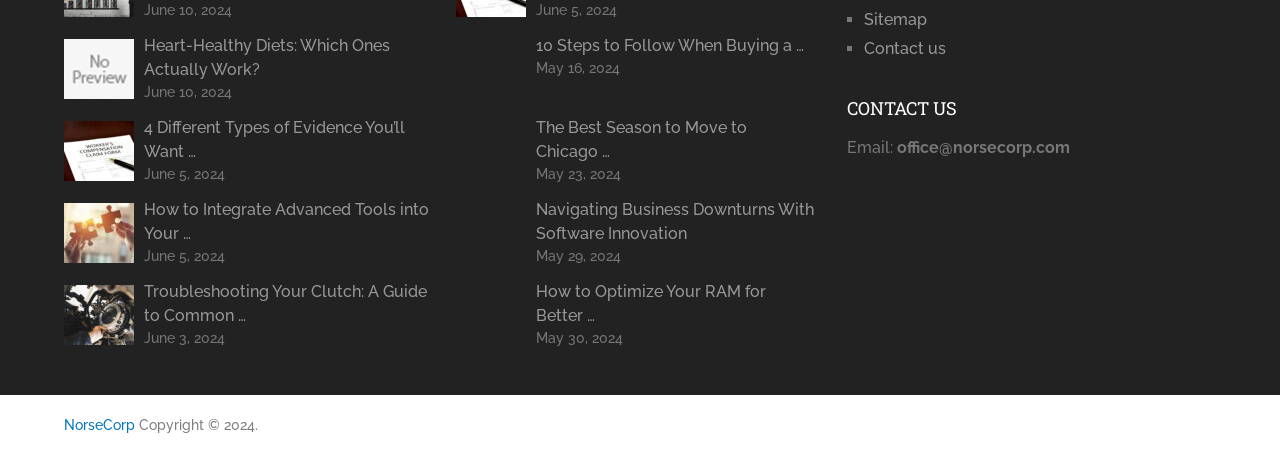Please give the bounding box coordinates of the area that should be clicked to fulfill the following instruction: "Click on the 'Heart-Healthy Diets: Which Ones Actually Work?' article". The coordinates should be in the format of four float numbers from 0 to 1, i.e., [left, top, right, bottom].

[0.05, 0.075, 0.338, 0.181]